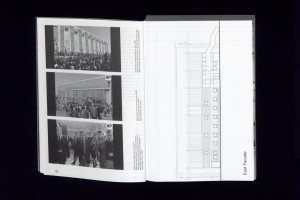What is labeled on the right side of the page?
Based on the visual details in the image, please answer the question thoroughly.

According to the caption, the right side of the page displays a detailed architectural plan labeled 'East Elevation', which outlines the design specifics of the structure in a blueprint style.